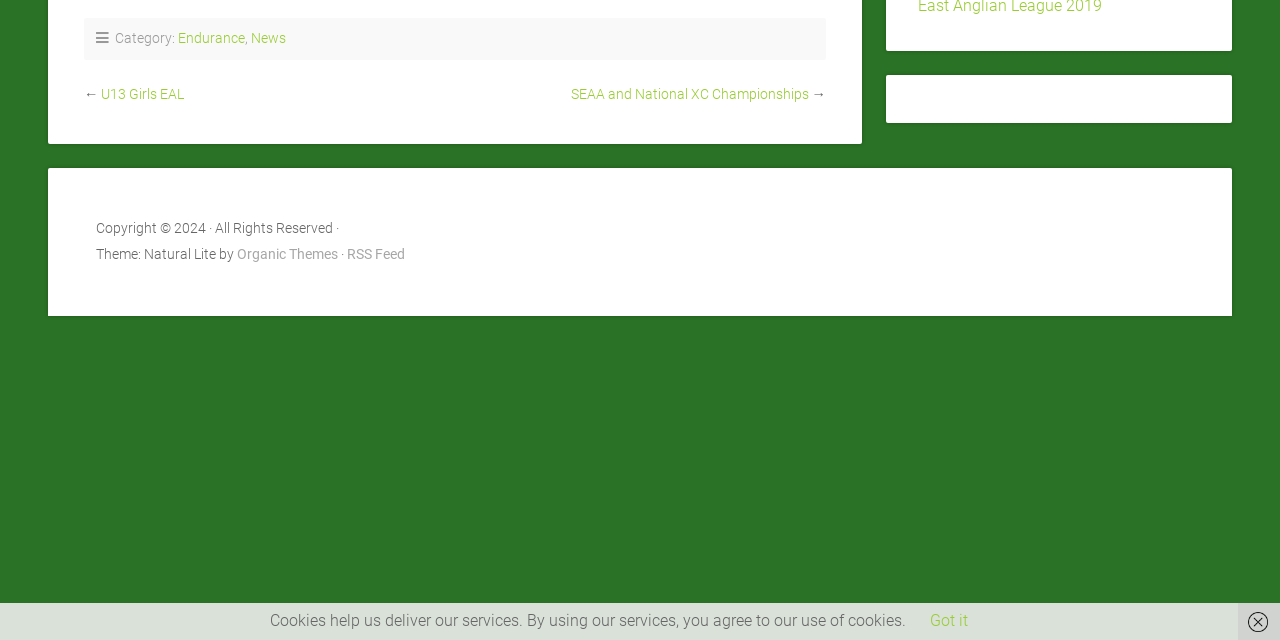Locate and provide the bounding box coordinates for the HTML element that matches this description: "Endurance".

[0.139, 0.048, 0.191, 0.074]